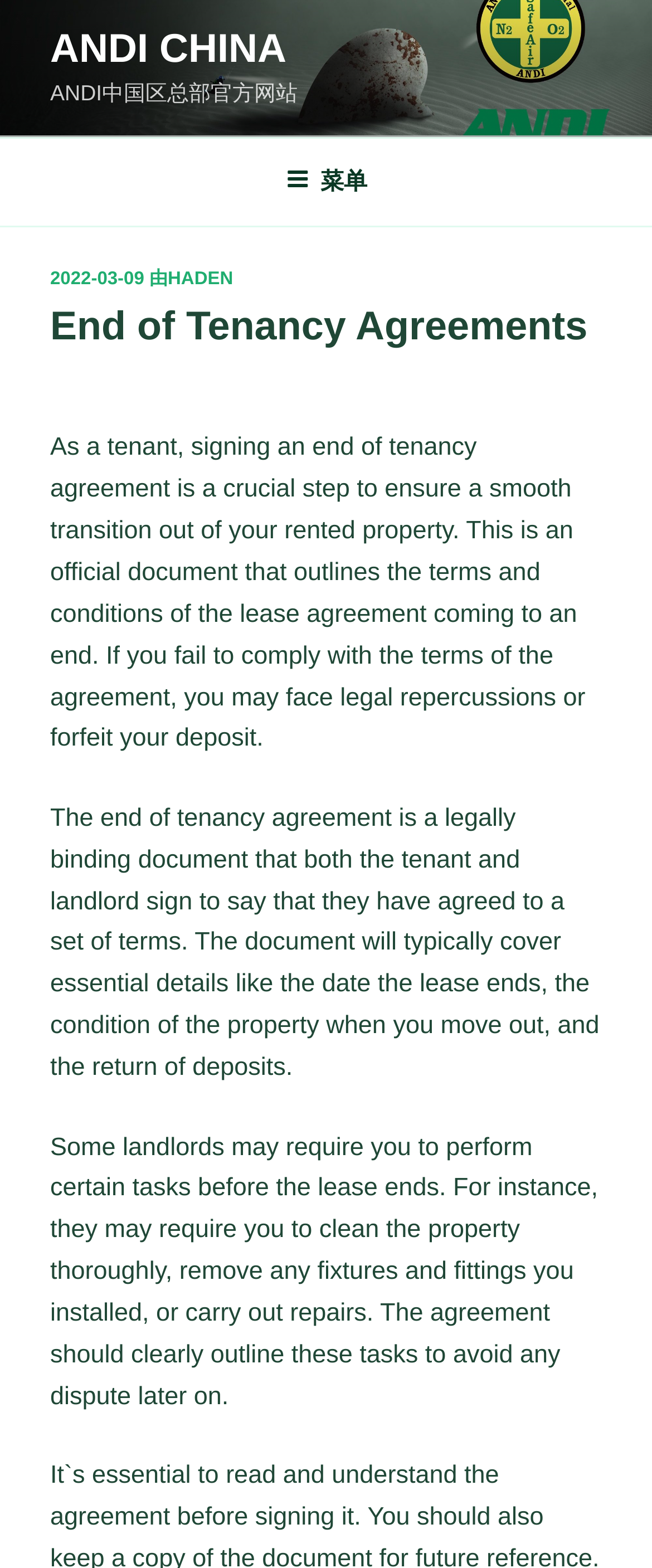What happens if a tenant fails to comply with the agreement?
Look at the screenshot and respond with one word or a short phrase.

Legal repercussions